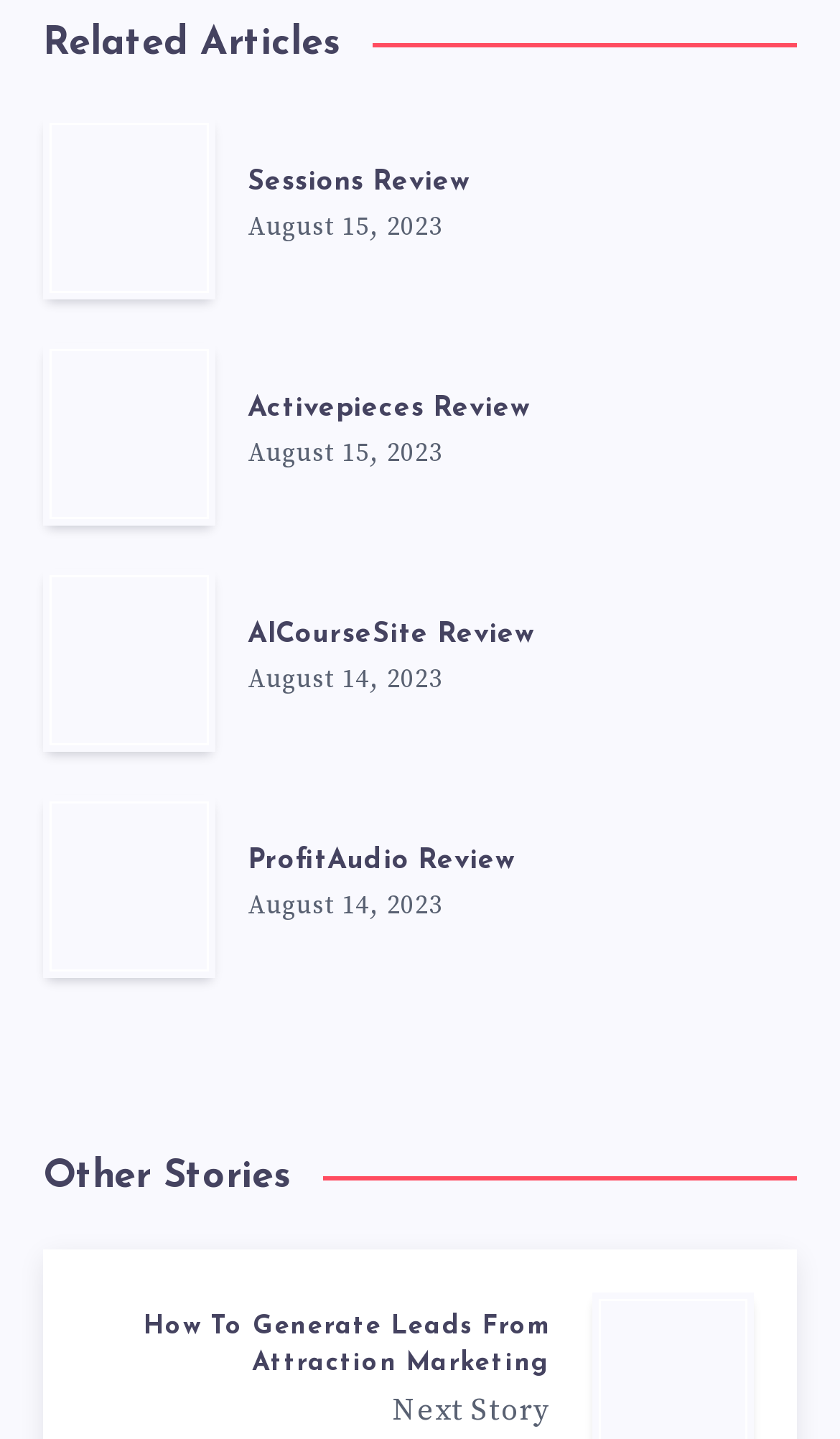Identify the bounding box coordinates of the region that needs to be clicked to carry out this instruction: "Go to Home". Provide these coordinates as four float numbers ranging from 0 to 1, i.e., [left, top, right, bottom].

None